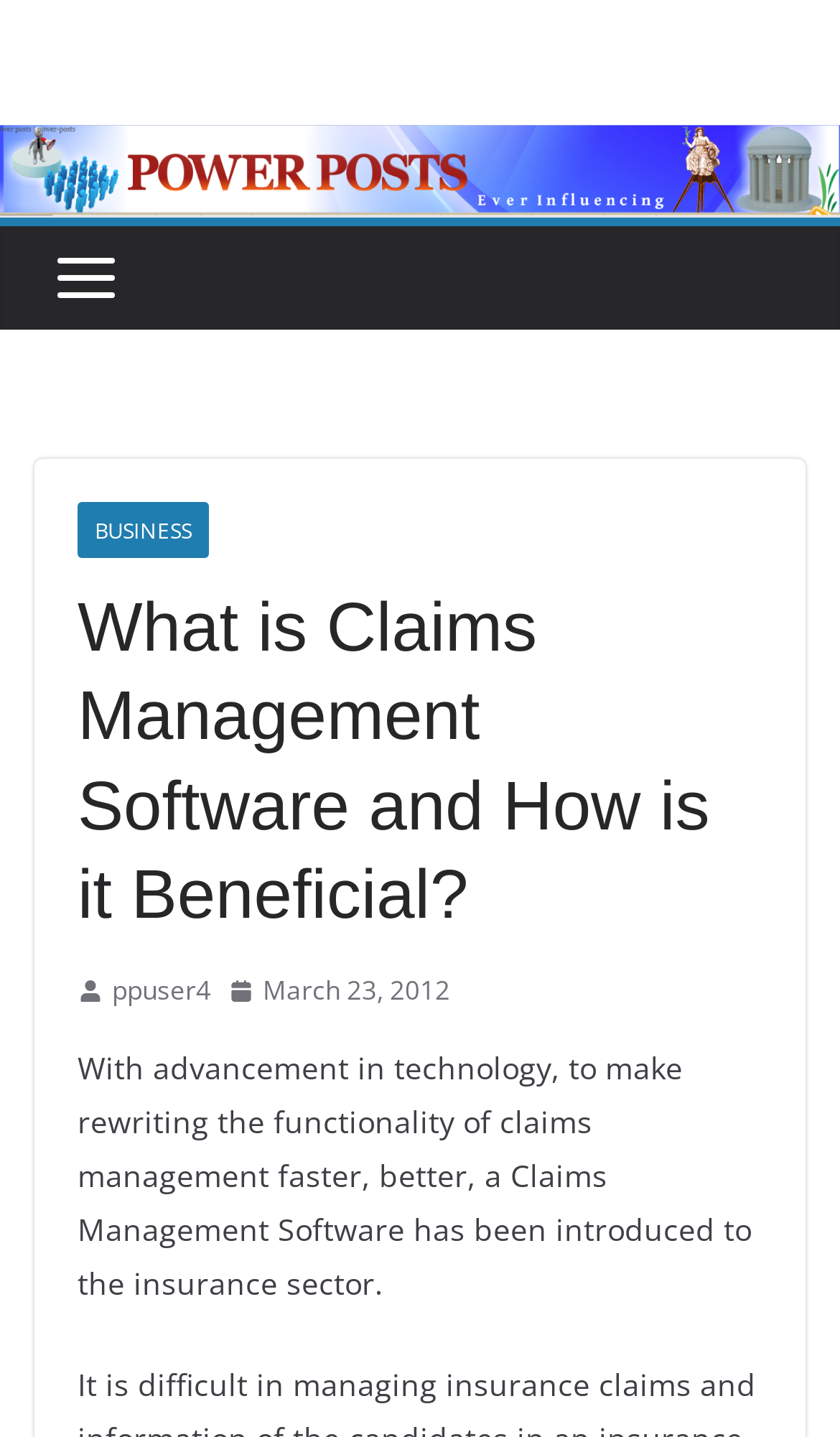Is there an image on the top of the webpage?
Please answer using one word or phrase, based on the screenshot.

Yes